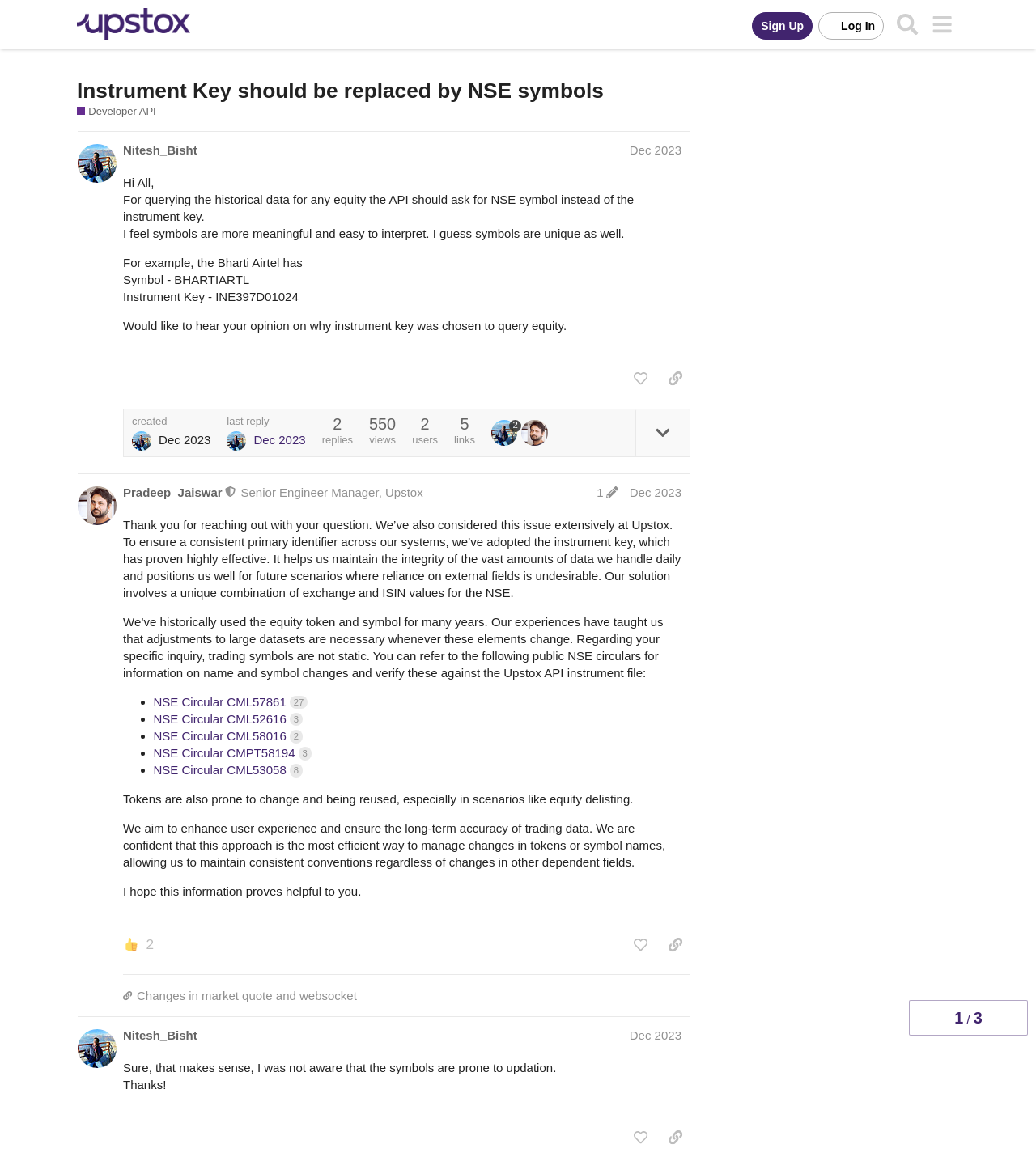Specify the bounding box coordinates of the area to click in order to follow the given instruction: "Check the SacredBible.org website."

None